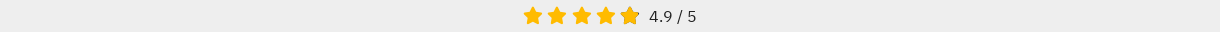How many reviews are there?
Craft a detailed and extensive response to the question.

The number of reviews is mentioned alongside the rating, serving as a testament to the quality and reliability of the services provided by WorldAccess.